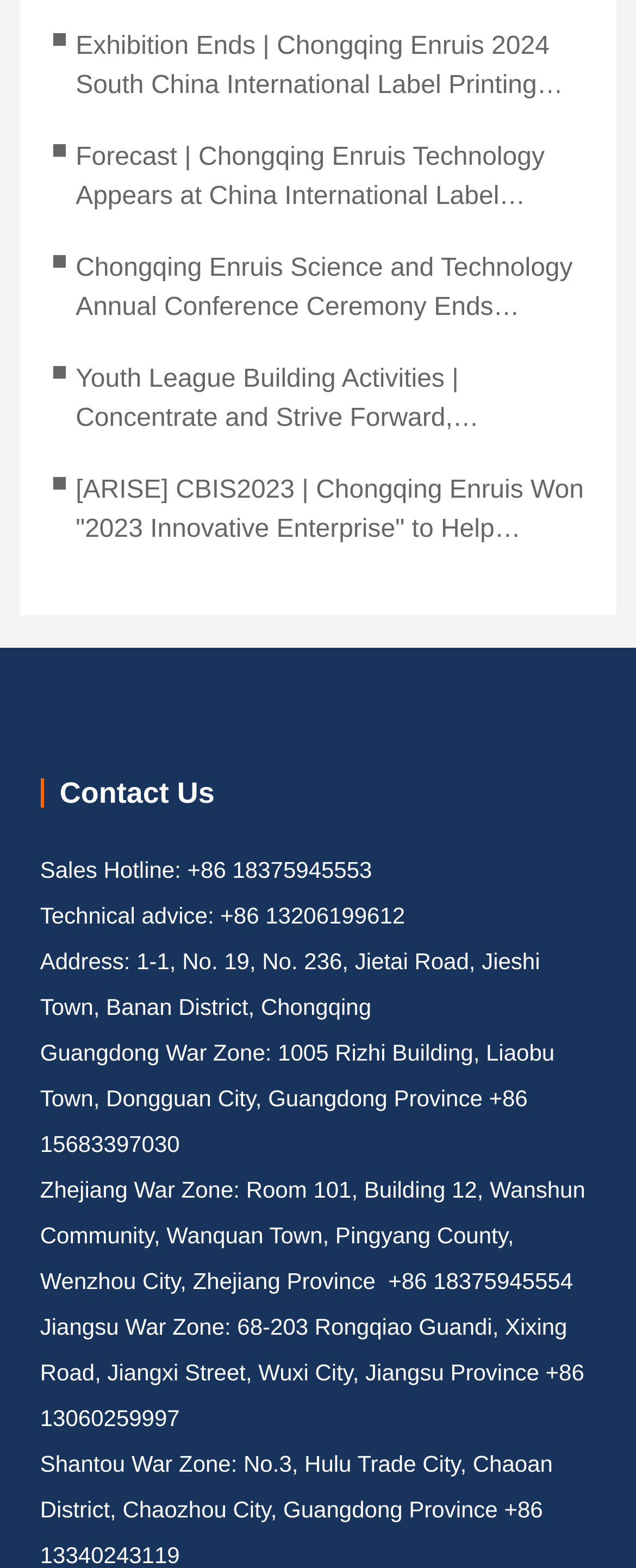Locate the bounding box coordinates of the item that should be clicked to fulfill the instruction: "follow on facebook".

None